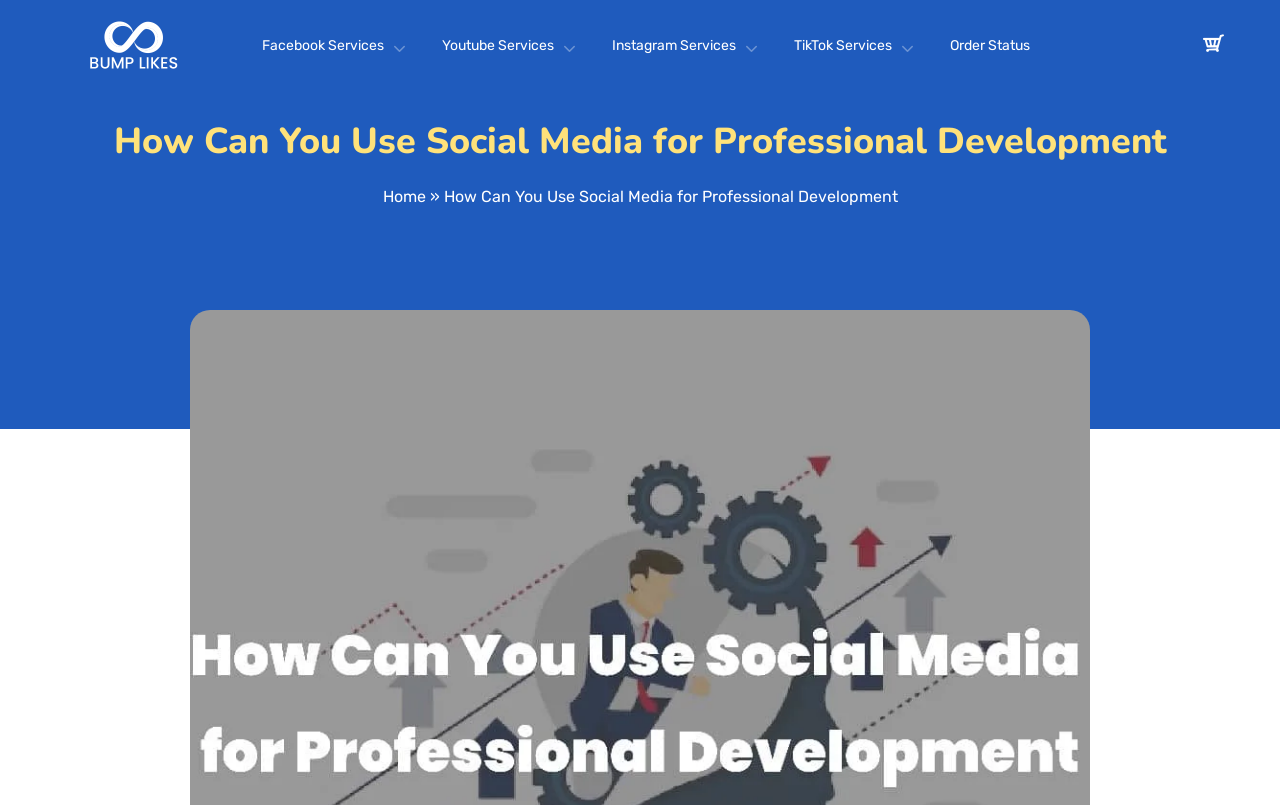Determine the bounding box coordinates of the element's region needed to click to follow the instruction: "Go to Home". Provide these coordinates as four float numbers between 0 and 1, formatted as [left, top, right, bottom].

[0.299, 0.232, 0.332, 0.256]